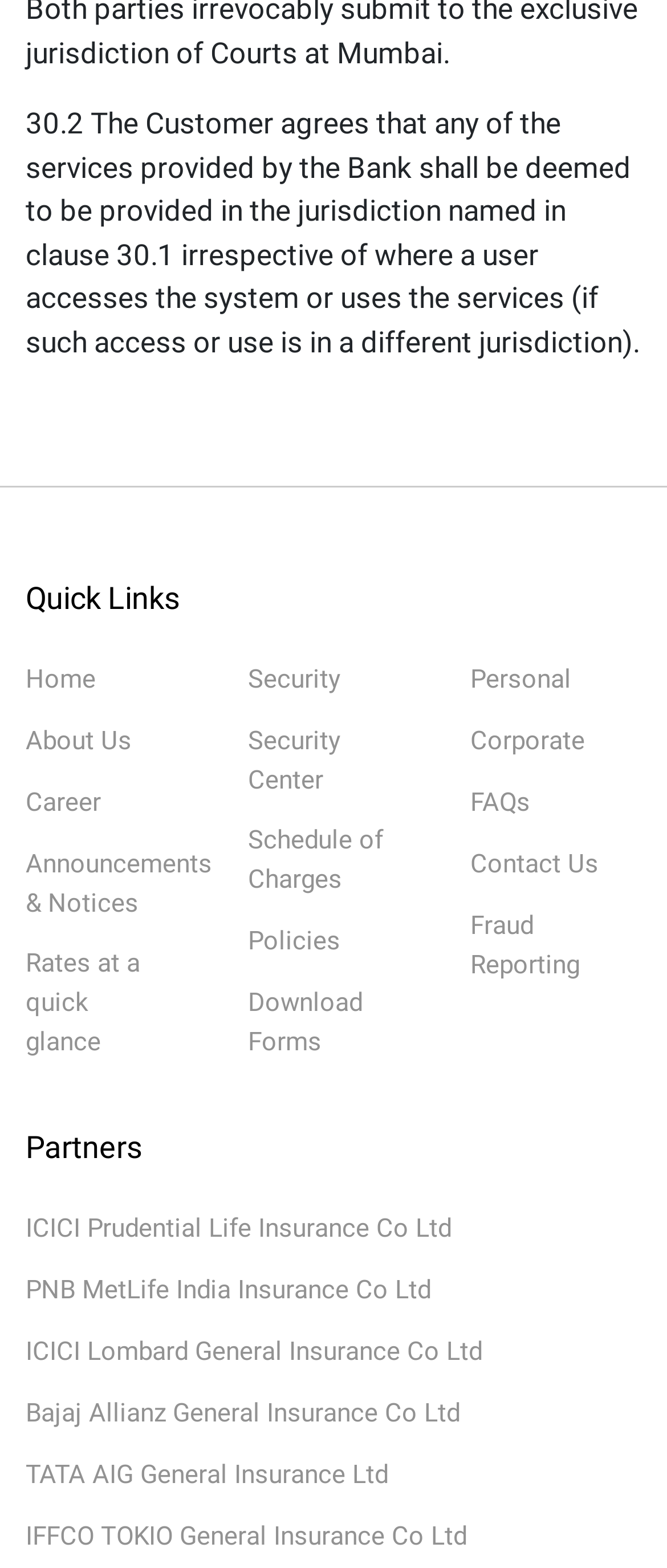Provide your answer in a single word or phrase: 
What is the last link under the 'Partners' heading?

IFFCO TOKIO General Insurance Co Ltd